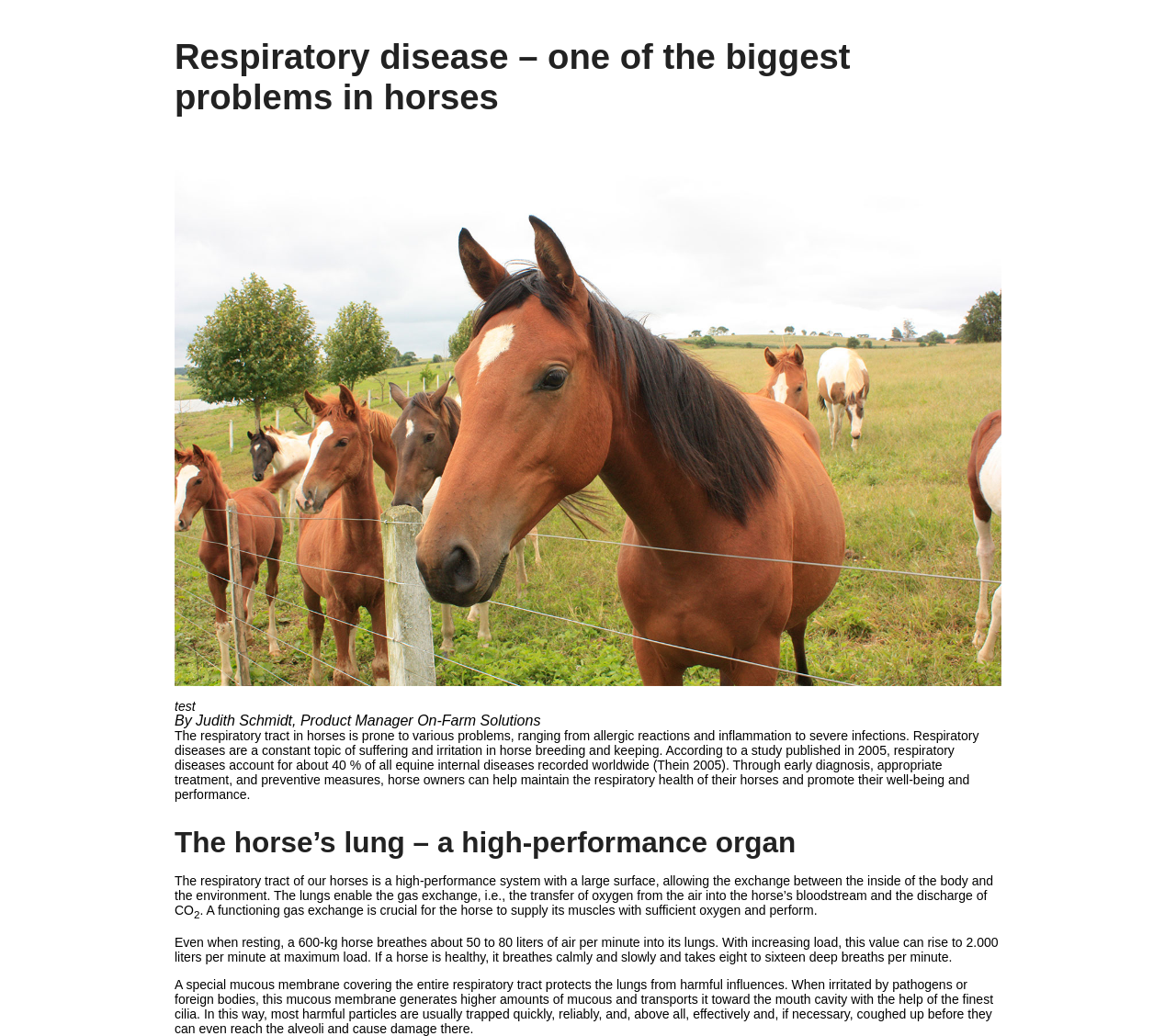Provide your answer in one word or a succinct phrase for the question: 
What percentage of equine internal diseases are respiratory diseases?

40%